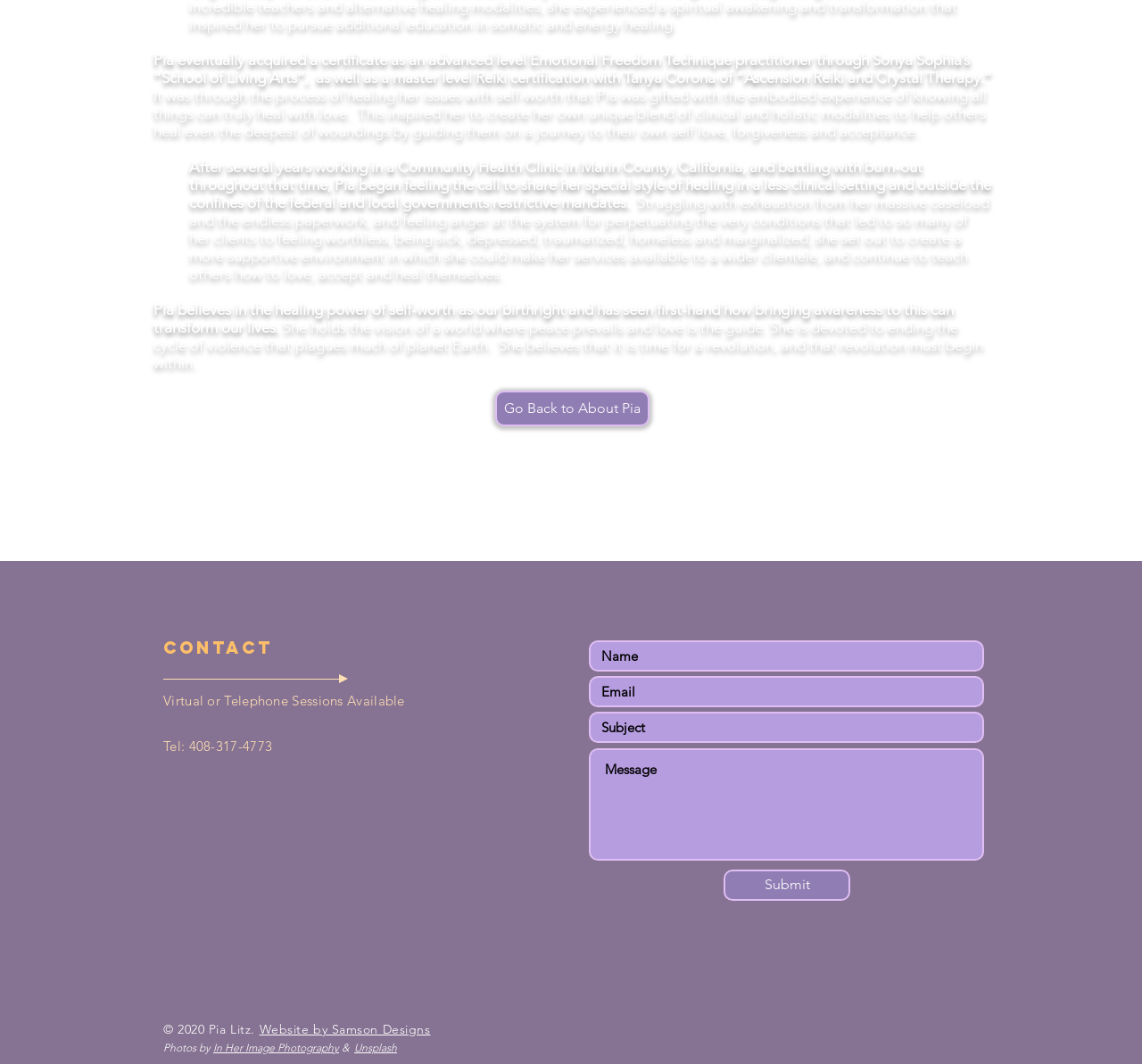Please specify the bounding box coordinates of the area that should be clicked to accomplish the following instruction: "Call the phone number". The coordinates should consist of four float numbers between 0 and 1, i.e., [left, top, right, bottom].

[0.143, 0.693, 0.238, 0.709]